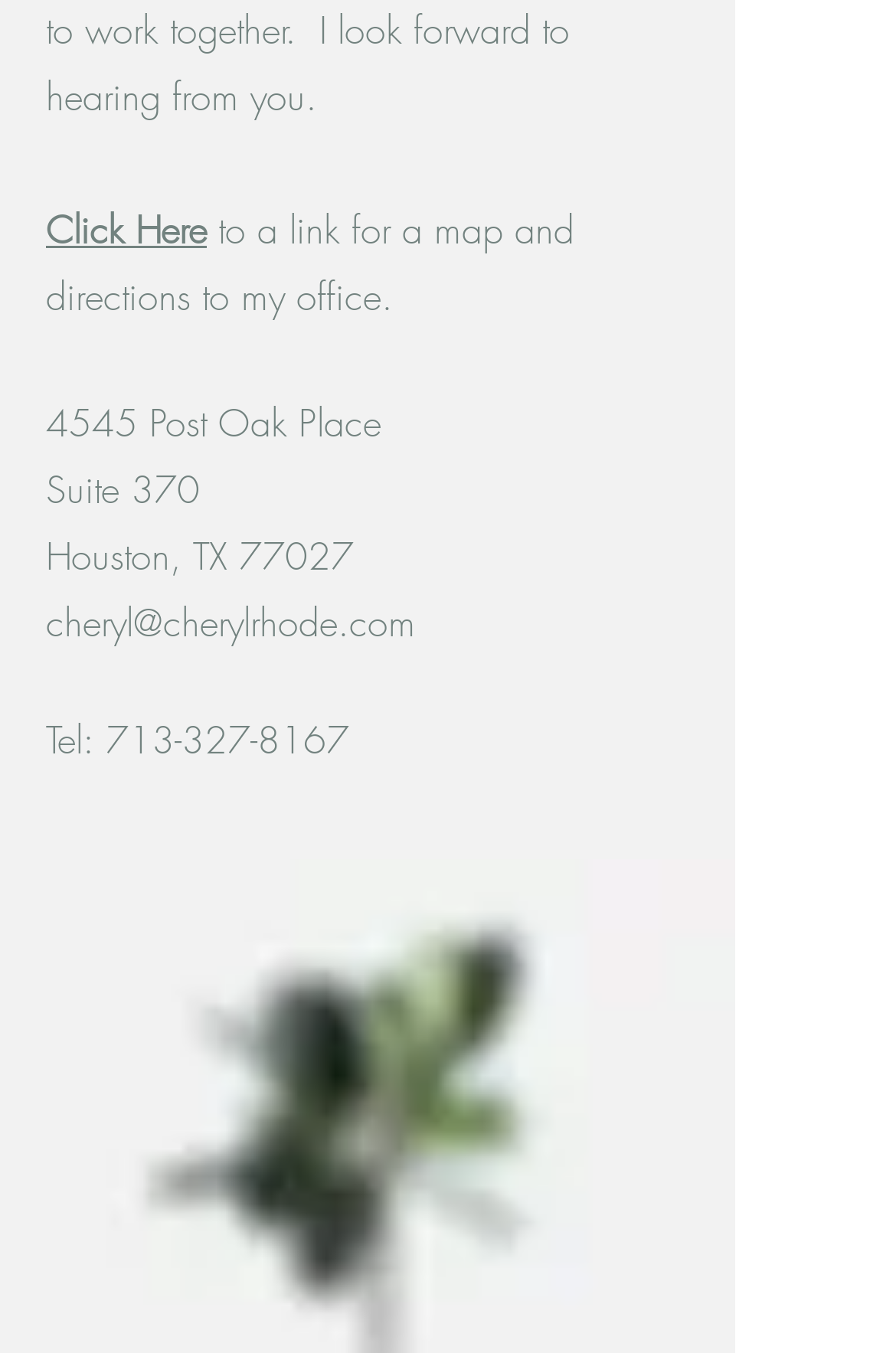What is the phone number?
Based on the image, provide a one-word or brief-phrase response.

713-327-8167